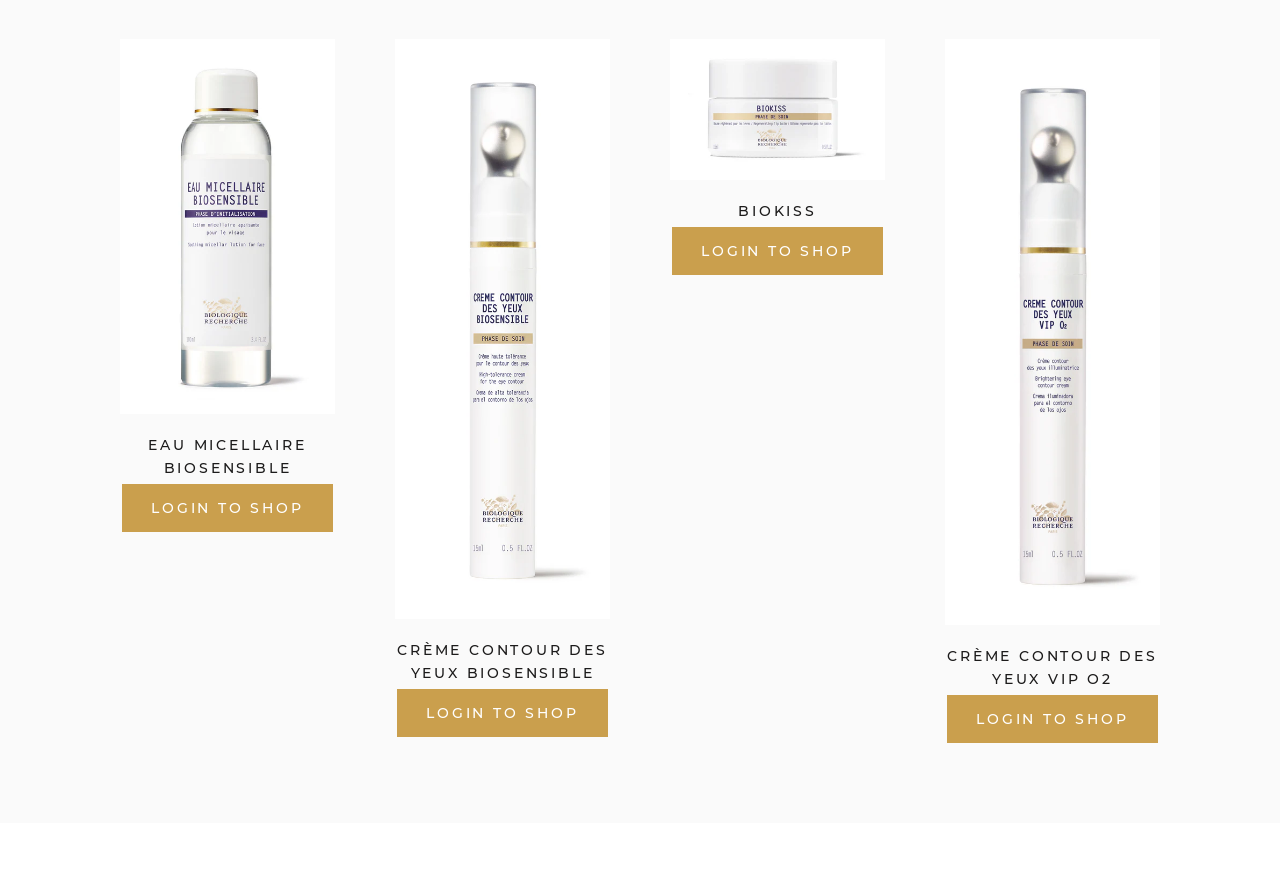Are the 'previous' and 'next' buttons enabled?
Please provide a single word or phrase as your answer based on the screenshot.

No